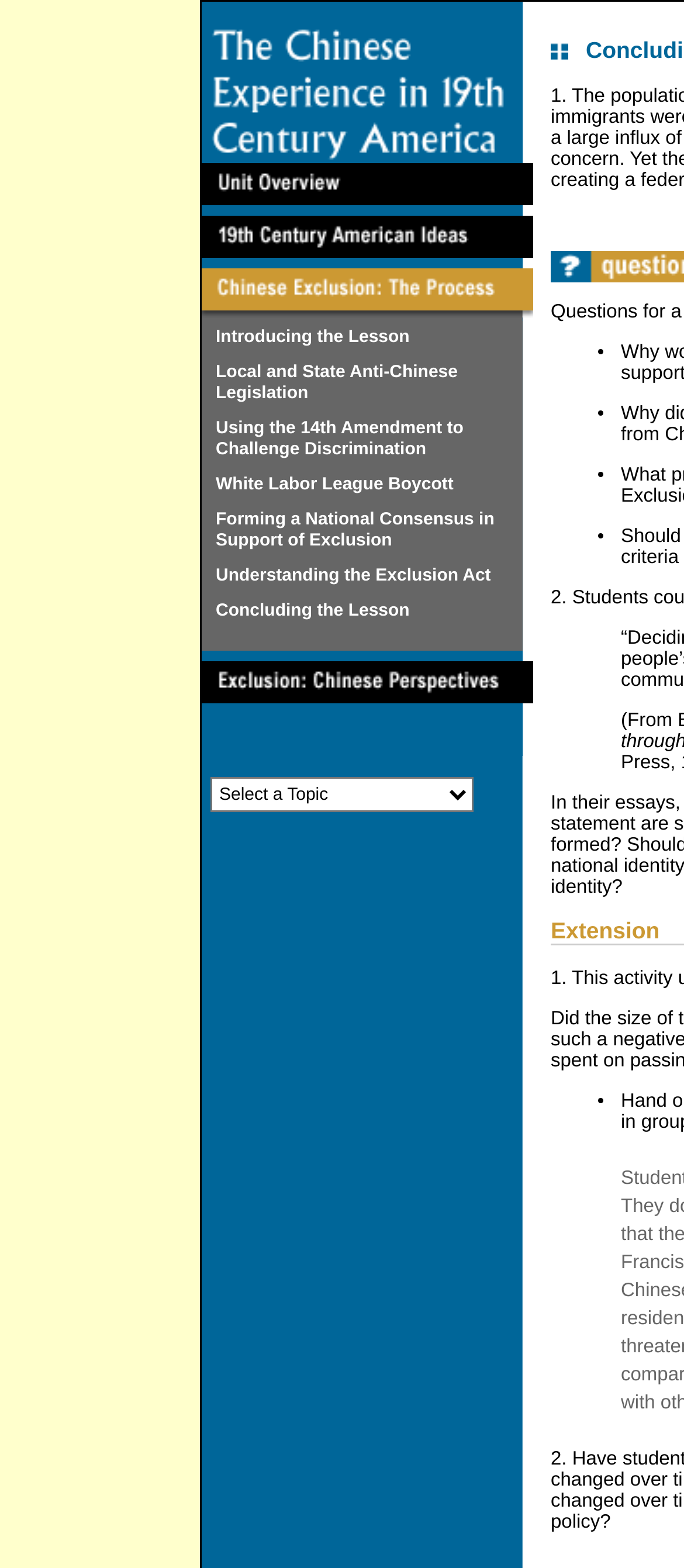Answer the question with a brief word or phrase:
What is the title of the first lesson?

Introducing the Lesson